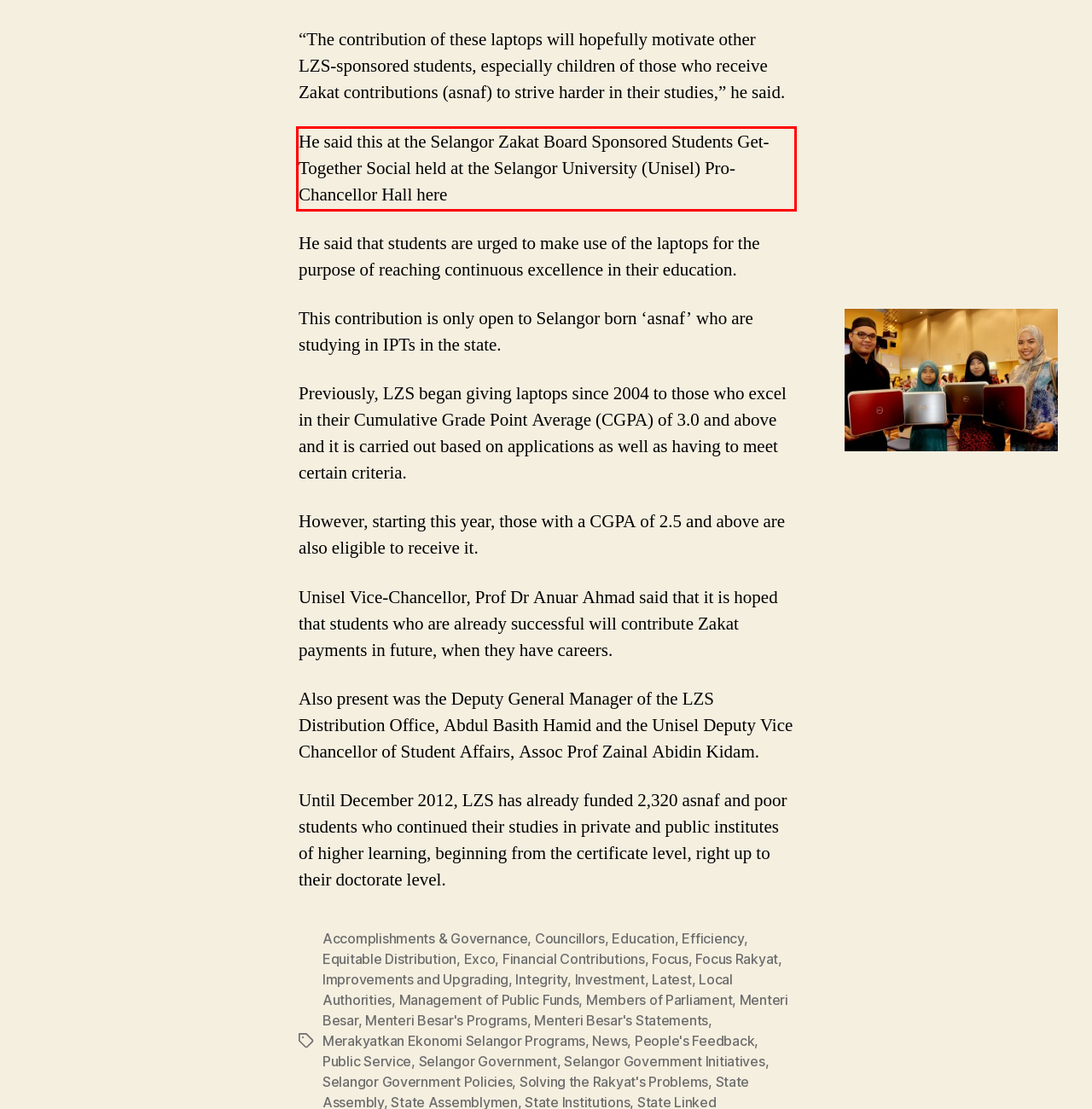Analyze the screenshot of the webpage and extract the text from the UI element that is inside the red bounding box.

He said this at the Selangor Zakat Board Sponsored Students Get-Together Social held at the Selangor University (Unisel) Pro-Chancellor Hall here